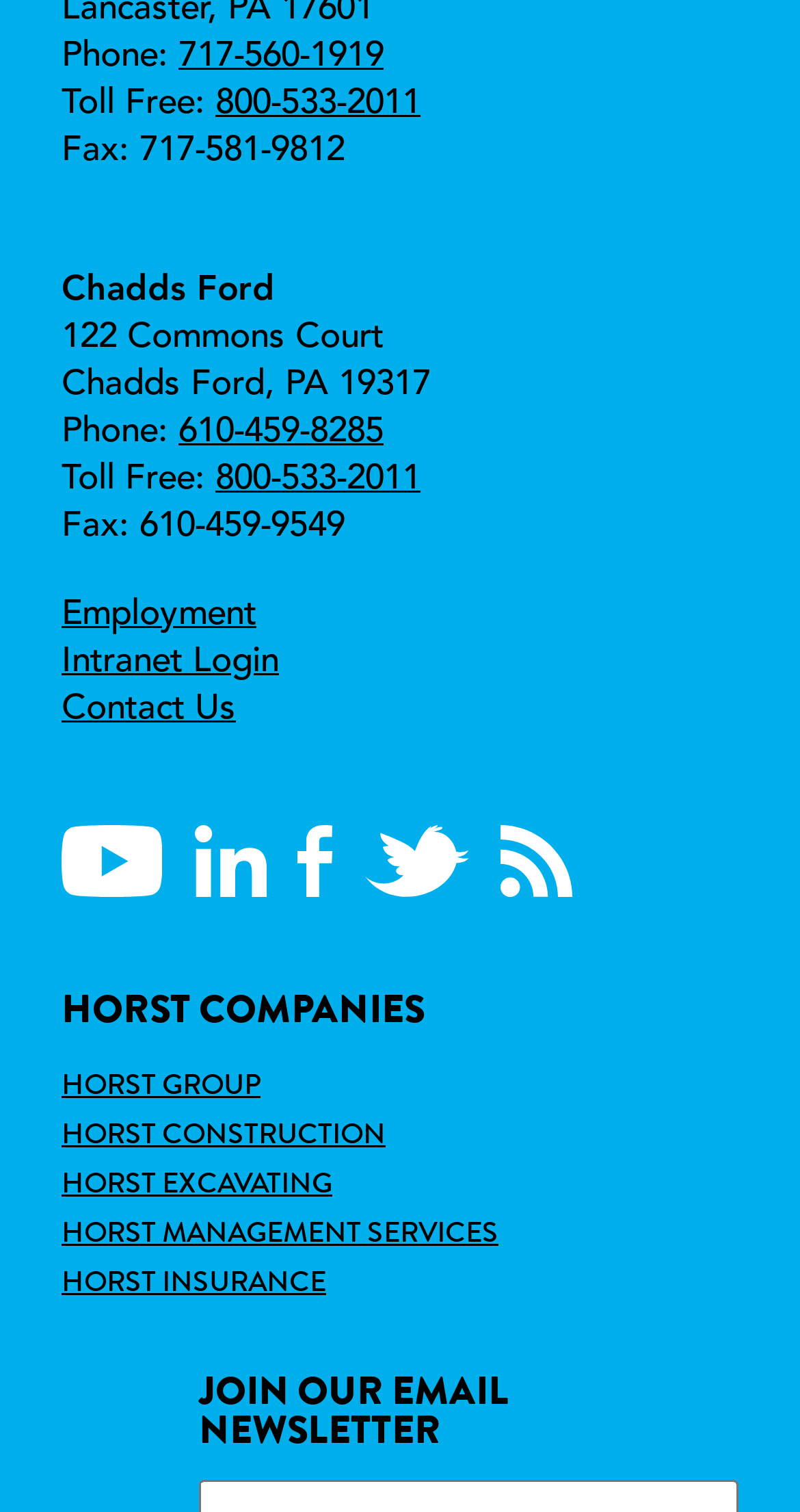Determine the bounding box coordinates for the clickable element required to fulfill the instruction: "Subscribe to the email newsletter". Provide the coordinates as four float numbers between 0 and 1, i.e., [left, top, right, bottom].

[0.249, 0.901, 0.636, 0.964]